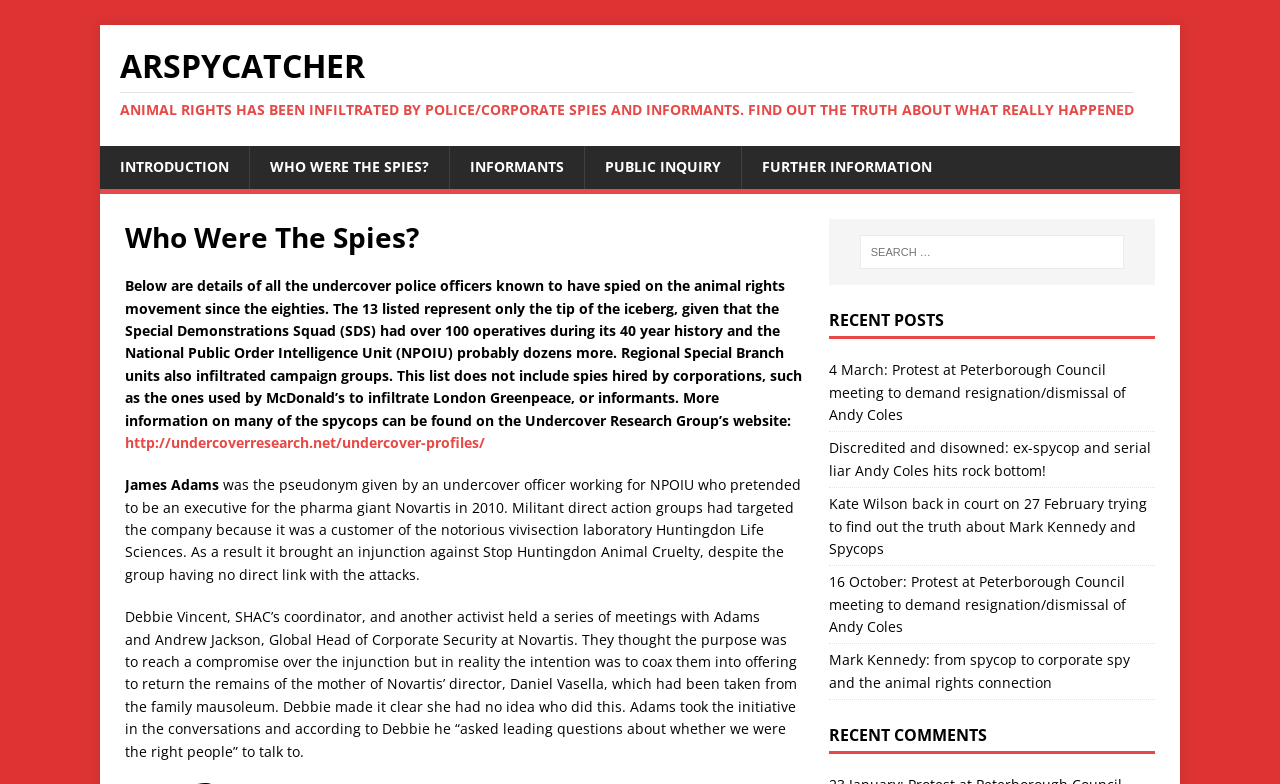Determine the bounding box coordinates for the clickable element to execute this instruction: "Search for something". Provide the coordinates as four float numbers between 0 and 1, i.e., [left, top, right, bottom].

[0.672, 0.3, 0.878, 0.343]